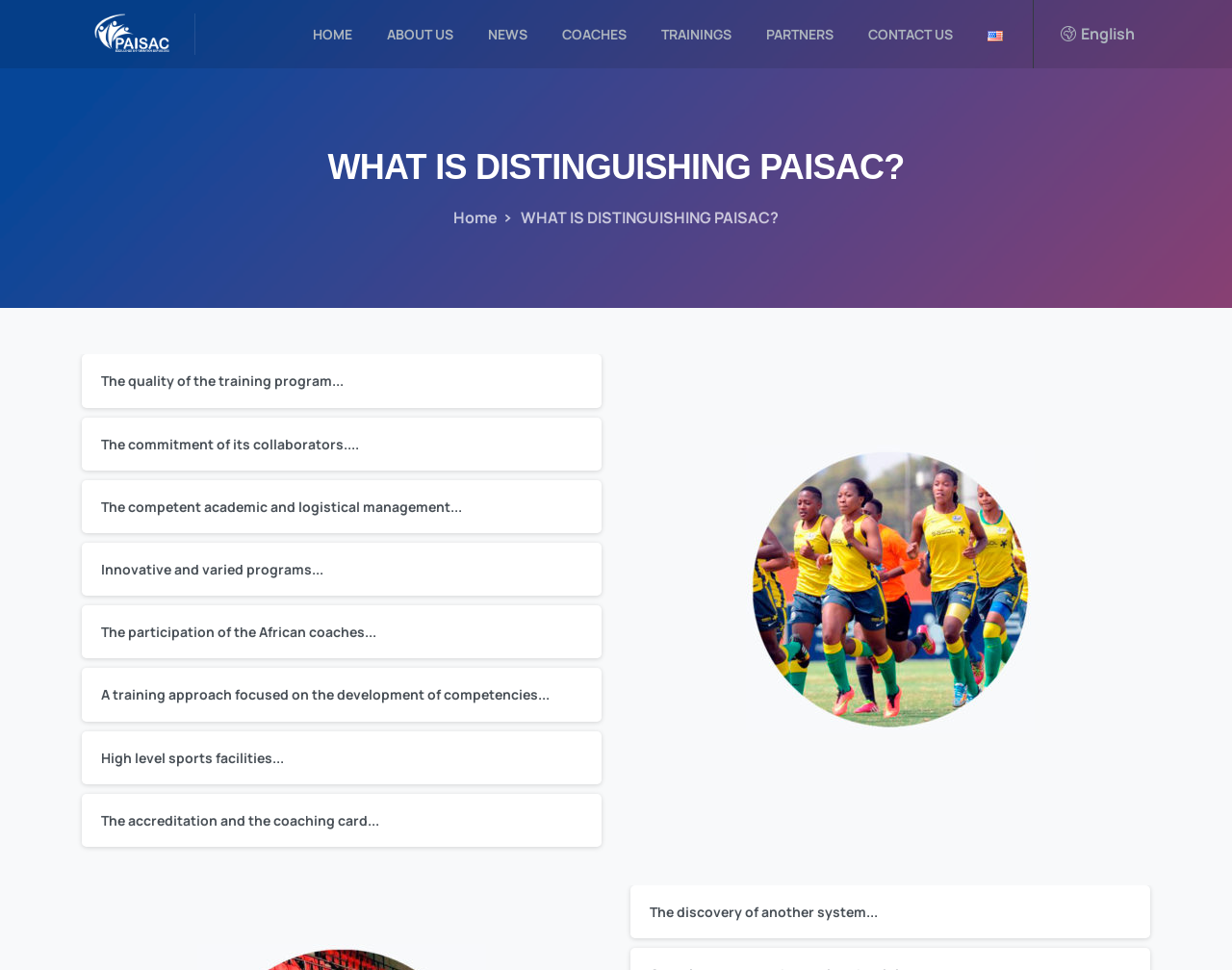How many navigation links are present in the top menu?
We need a detailed and exhaustive answer to the question. Please elaborate.

The top menu contains 7 navigation links, which are 'HOME', 'ABOUT US', 'NEWS', 'COACHES', 'TRAININGS', 'PARTNERS', and 'CONTACT US'.